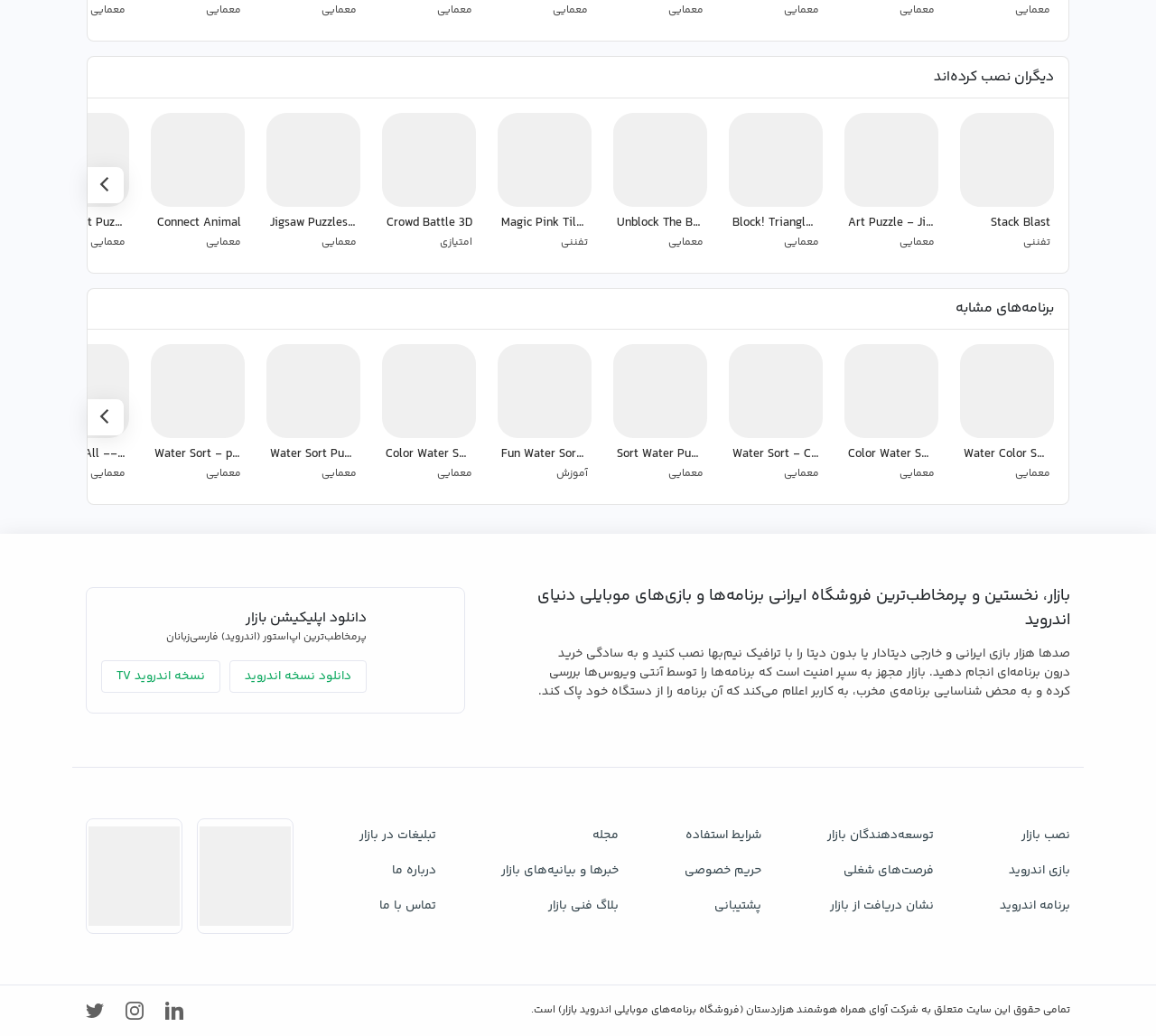Respond to the question below with a single word or phrase: What is the purpose of the 'نصب بازار' button?

To install the app